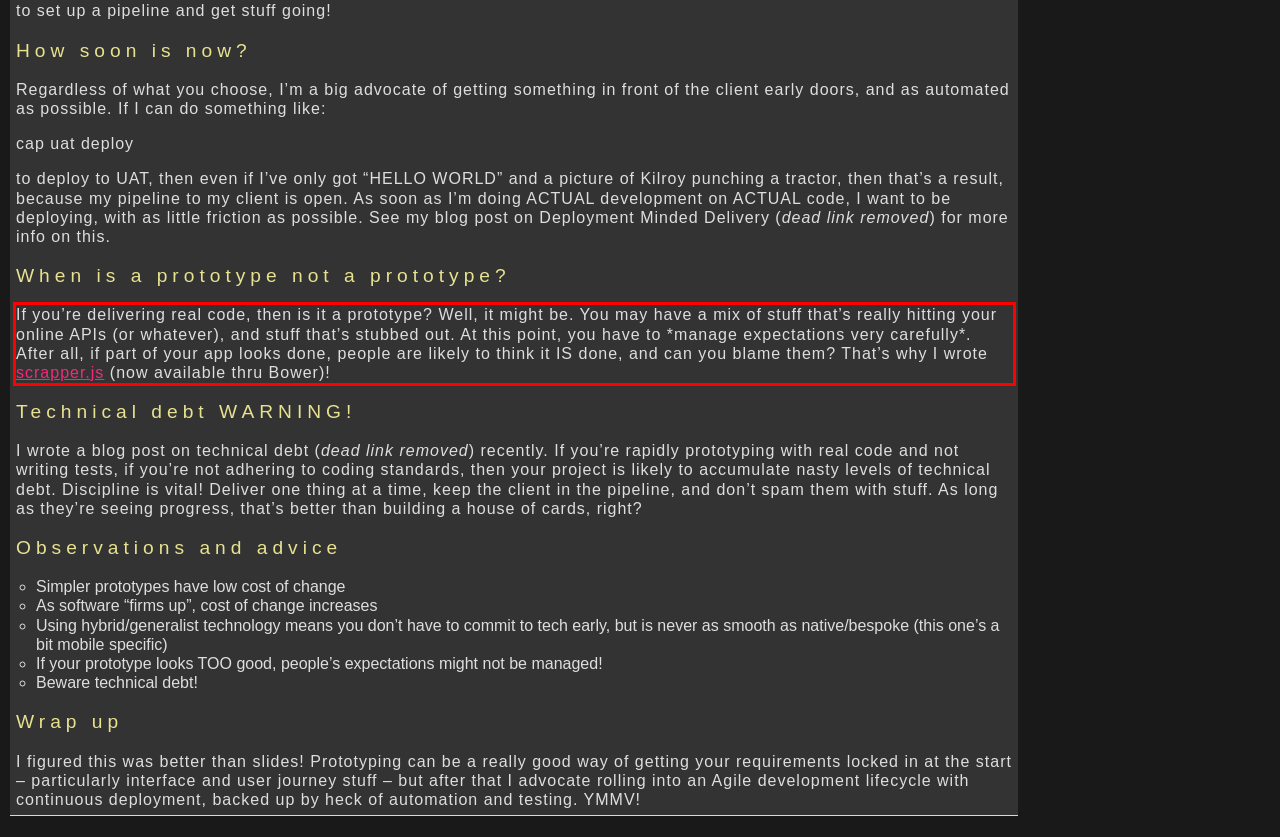You have a webpage screenshot with a red rectangle surrounding a UI element. Extract the text content from within this red bounding box.

If you’re delivering real code, then is it a prototype? Well, it might be. You may have a mix of stuff that’s really hitting your online APIs (or whatever), and stuff that’s stubbed out. At this point, you have to *manage expectations very carefully*. After all, if part of your app looks done, people are likely to think it IS done, and can you blame them? That’s why I wrote scrapper.js (now available thru Bower)!